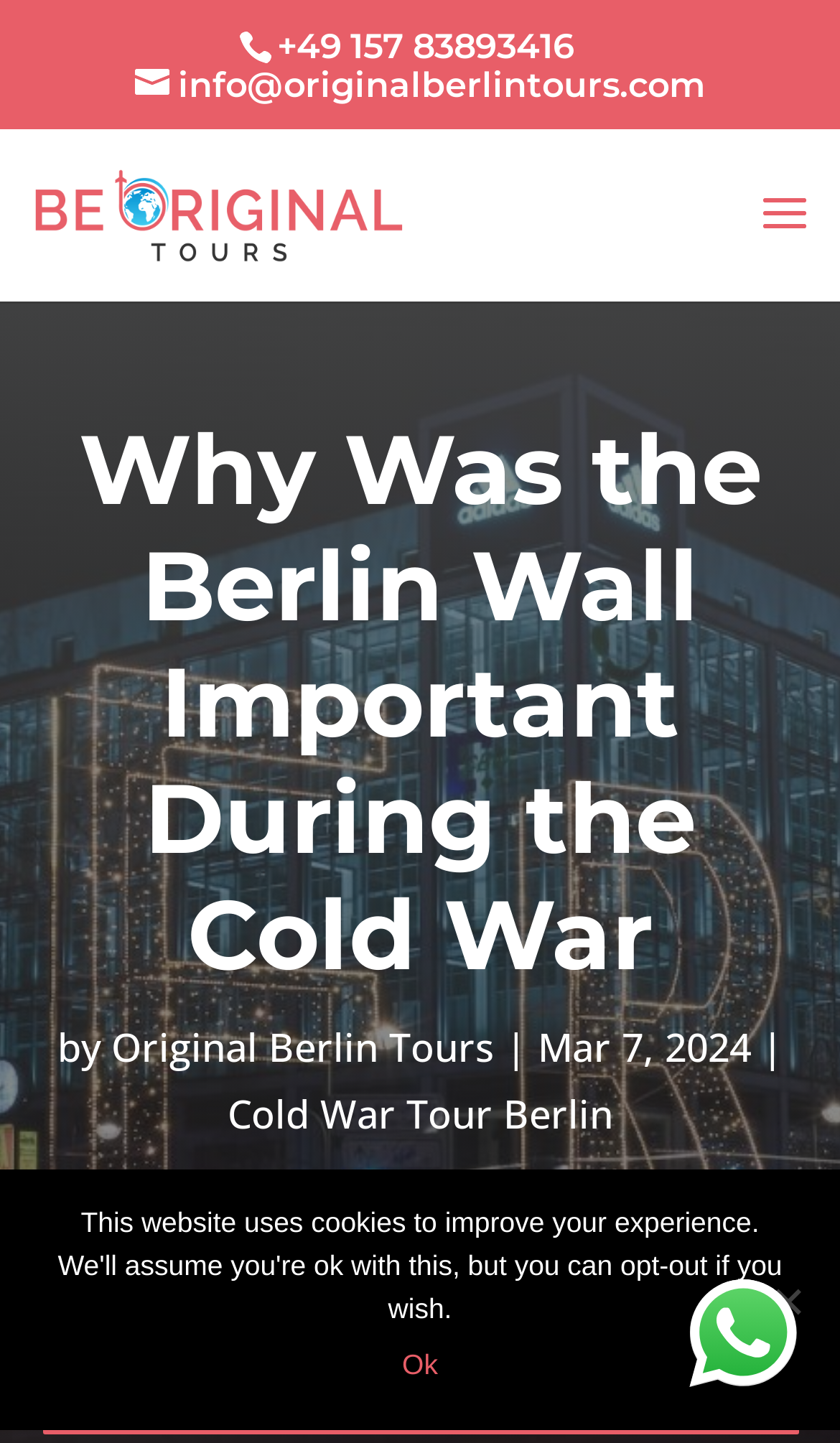What is the name of the tour?
Craft a detailed and extensive response to the question.

I found the name of the tour by looking at the top section of the webpage, where I saw a link element with the text 'Cold War Berlin Wall Tour'.